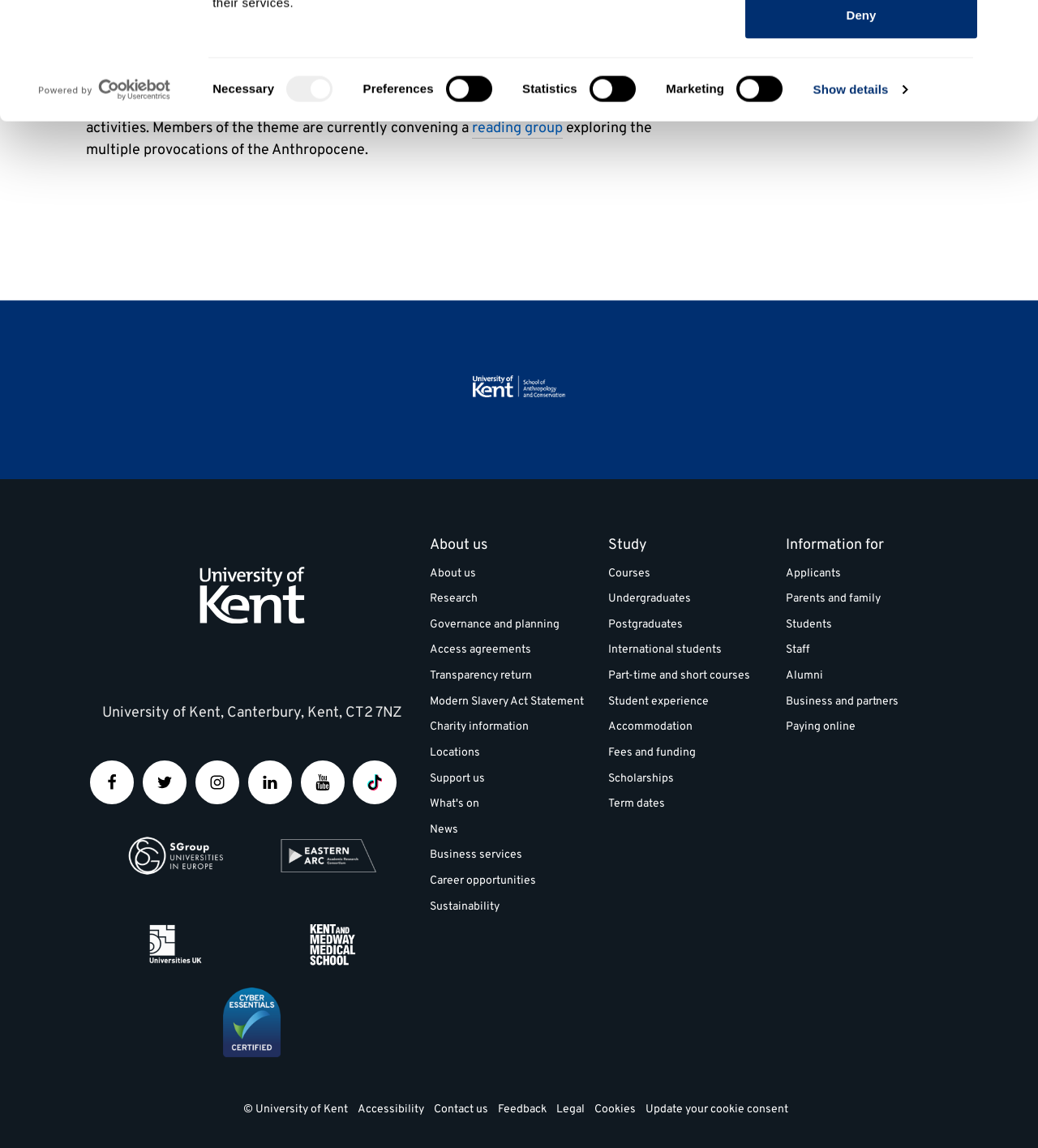Predict the bounding box coordinates for the UI element described as: "Connect with us on Facebook". The coordinates should be four float numbers between 0 and 1, presented as [left, top, right, bottom].

[0.087, 0.663, 0.129, 0.701]